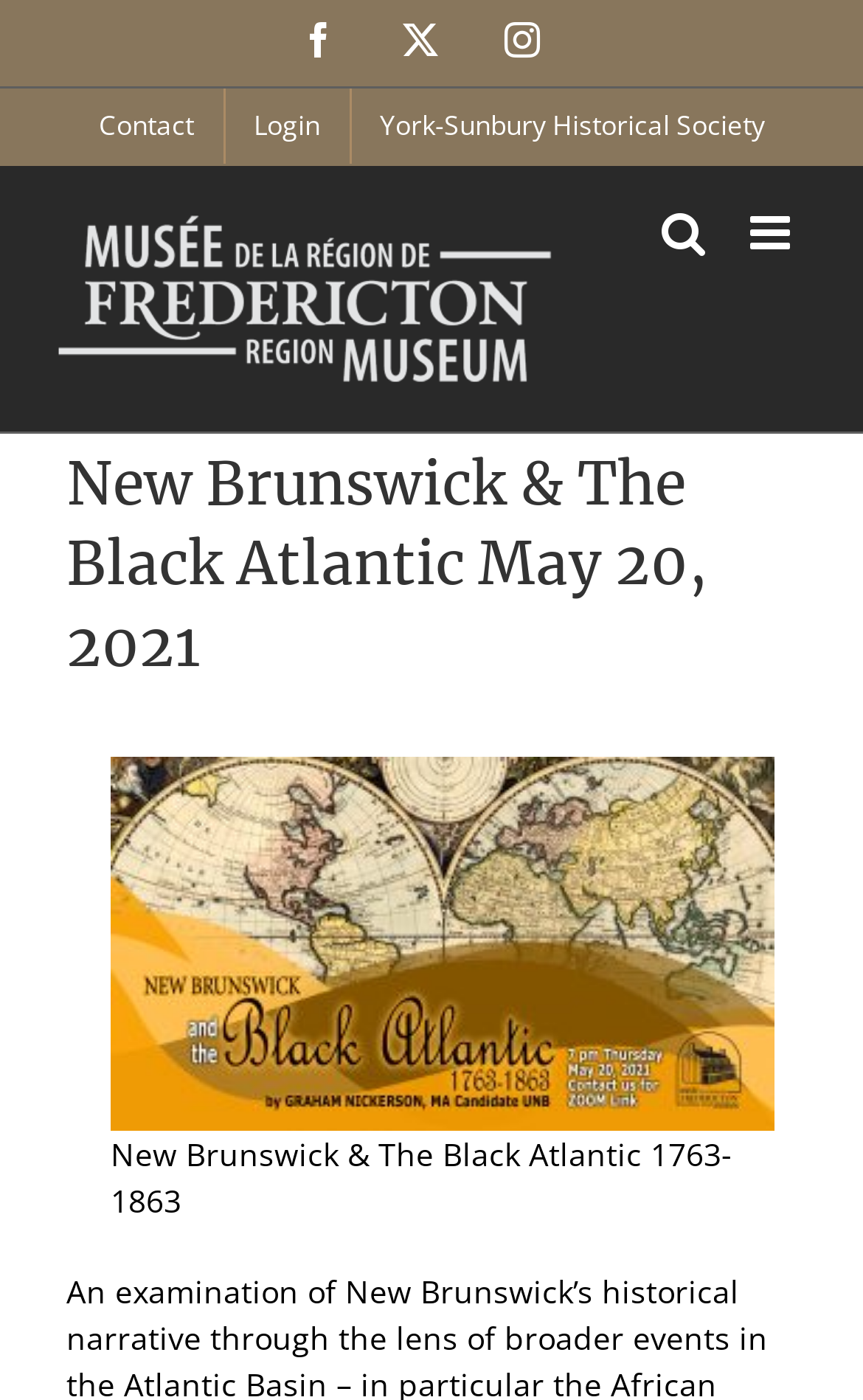Determine the bounding box coordinates of the target area to click to execute the following instruction: "Visit York-Sunbury Historical Society."

[0.406, 0.063, 0.919, 0.117]